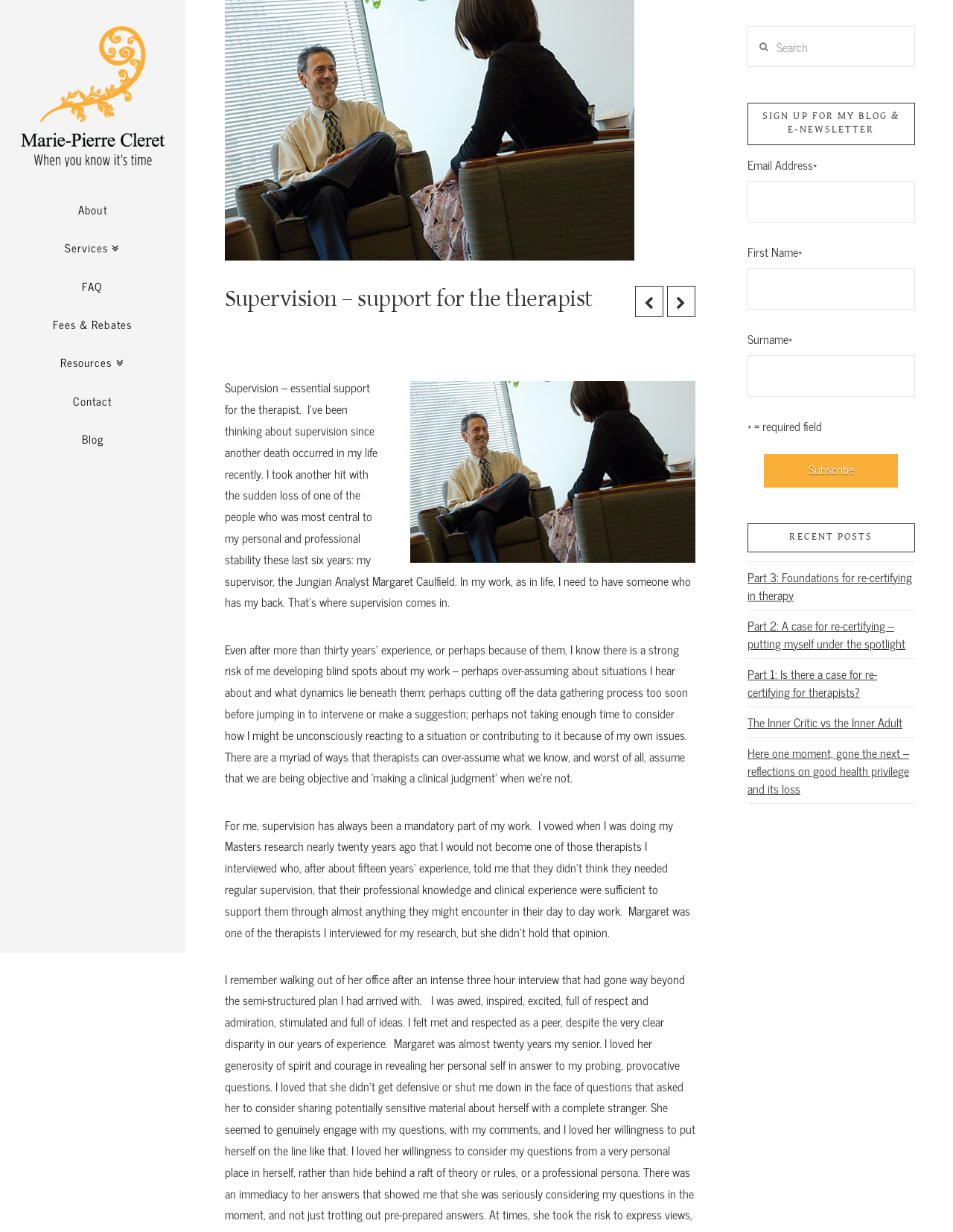Refer to the image and provide an in-depth answer to the question:
How many recent posts are listed on the webpage?

I counted the number of link elements under the heading 'RECENT POSTS' and found that there are 5 recent posts listed.